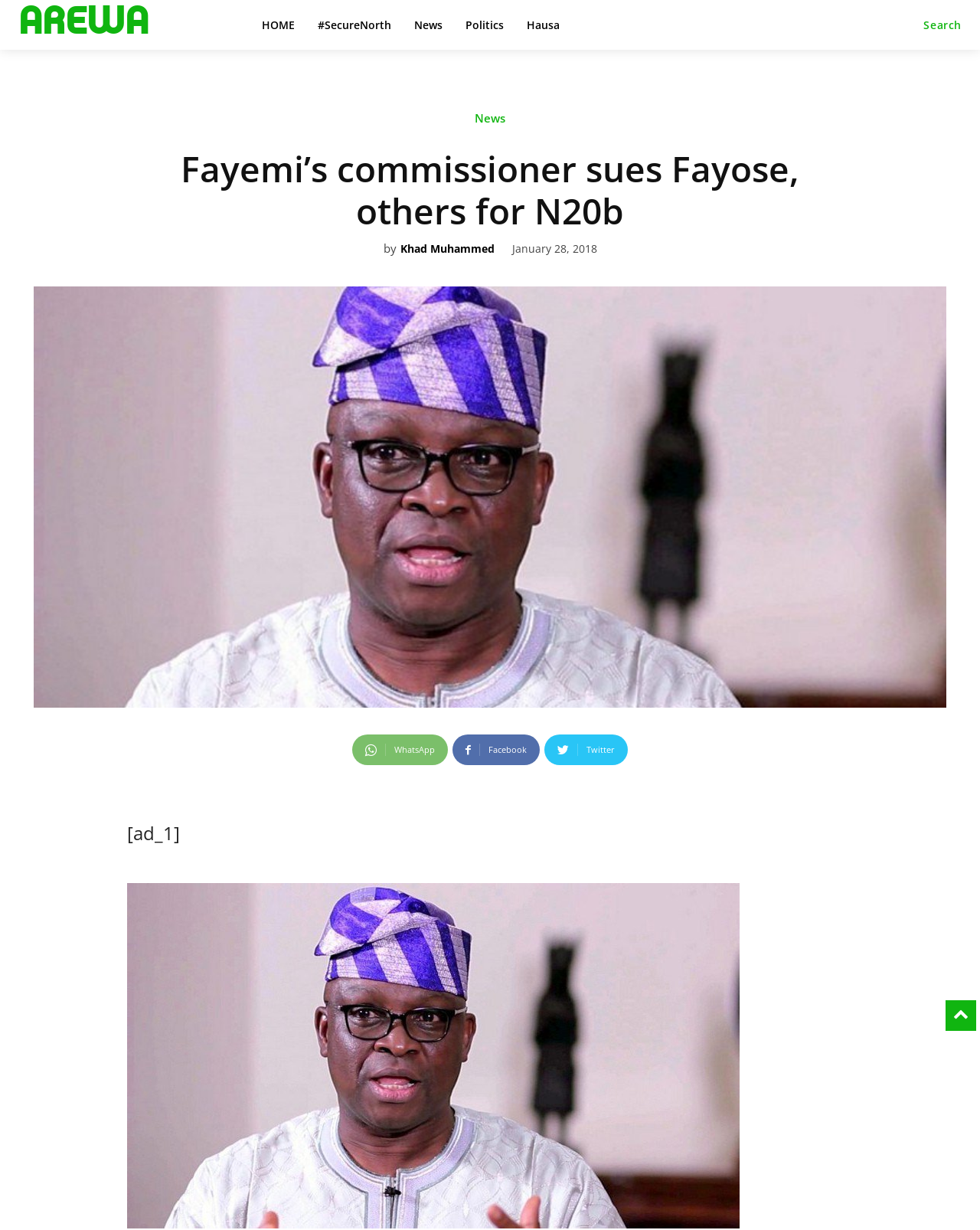Find and indicate the bounding box coordinates of the region you should select to follow the given instruction: "Share on WhatsApp".

[0.359, 0.597, 0.457, 0.622]